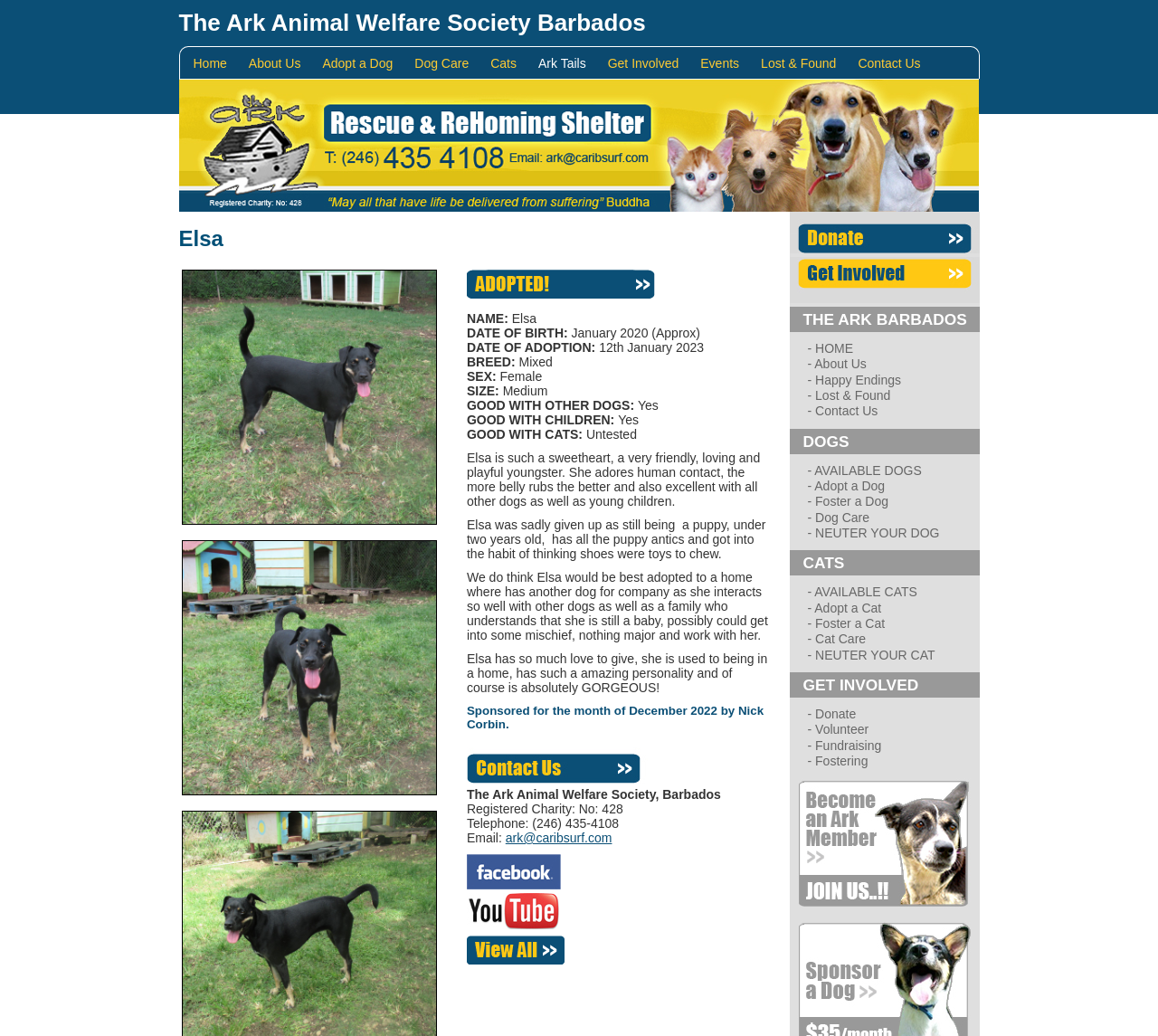How old was Elsa when she was given up?
Refer to the screenshot and respond with a concise word or phrase.

Under two years old